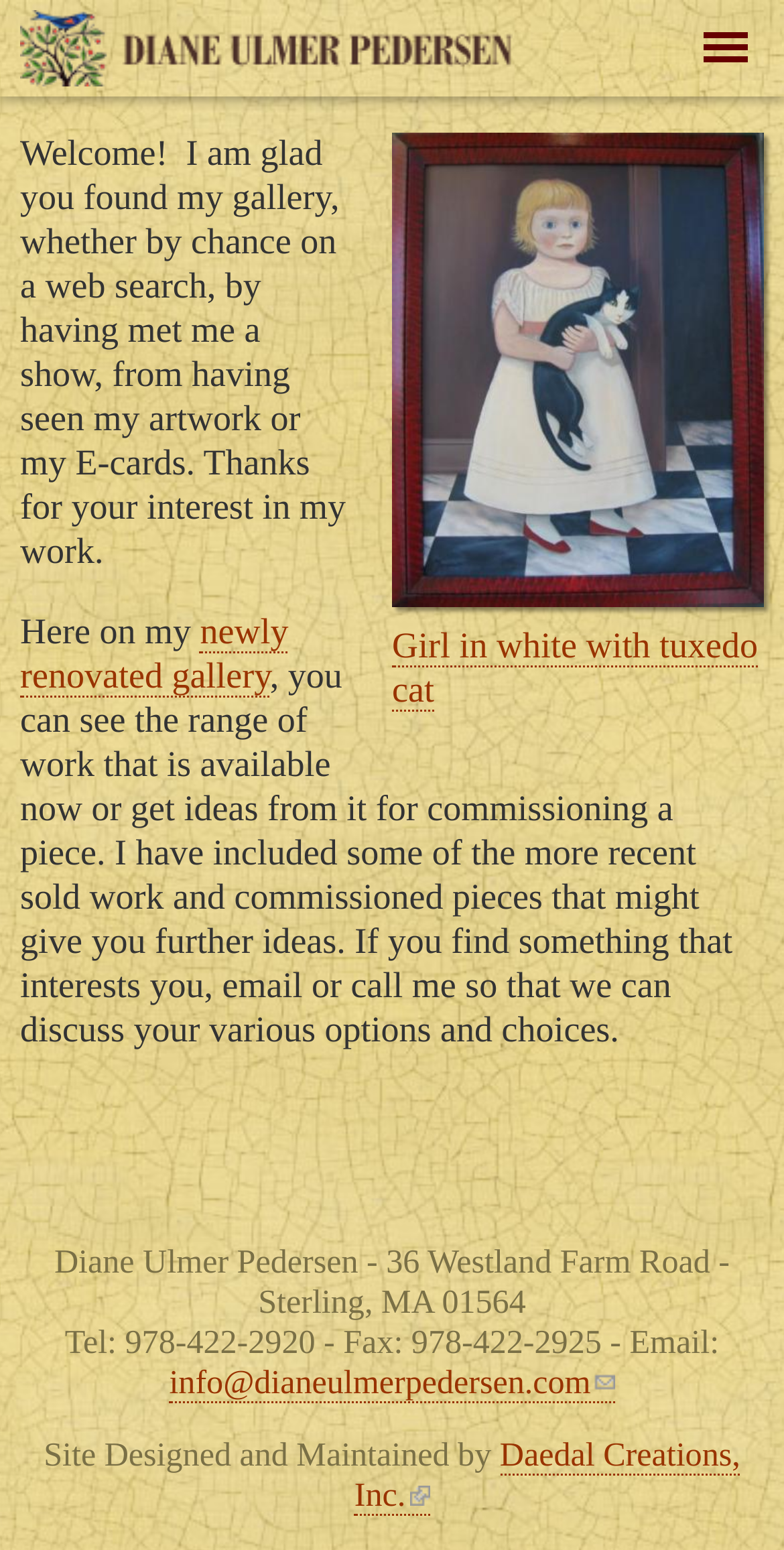What is the artist's name?
Using the screenshot, give a one-word or short phrase answer.

Diane Ulmer Pedersen